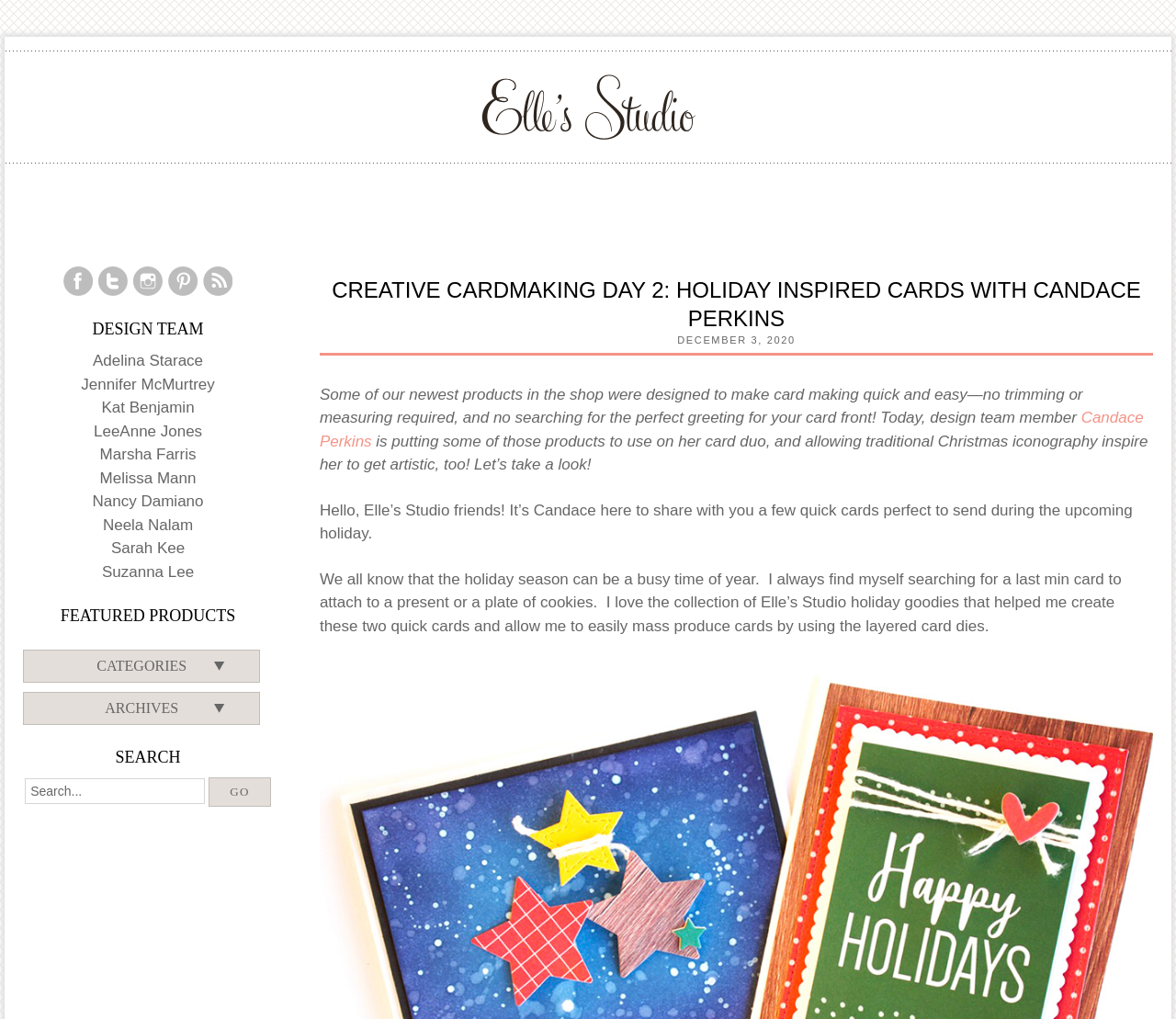Please specify the coordinates of the bounding box for the element that should be clicked to carry out this instruction: "View the DESIGN TEAM page". The coordinates must be four float numbers between 0 and 1, formatted as [left, top, right, bottom].

[0.02, 0.313, 0.232, 0.334]